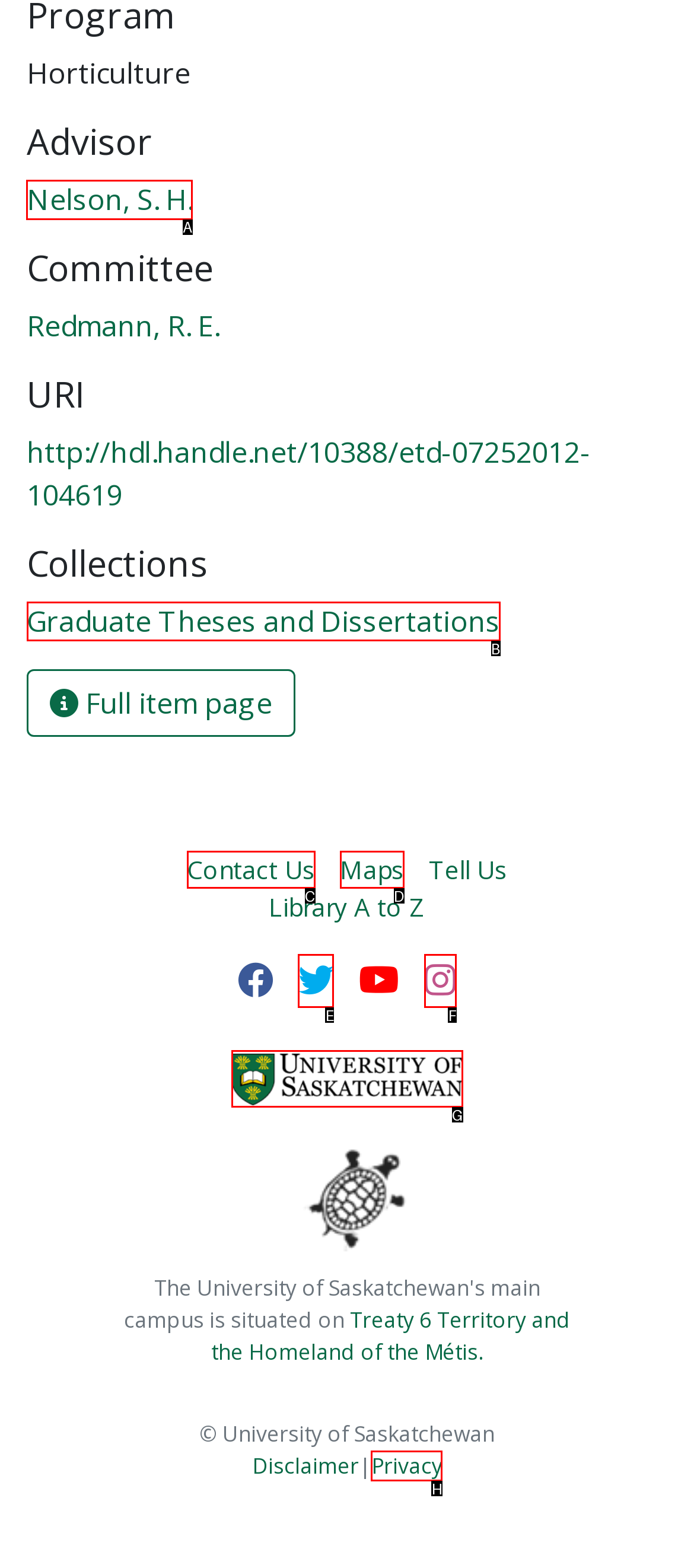Tell me which letter corresponds to the UI element that will allow you to View advisor information. Answer with the letter directly.

A